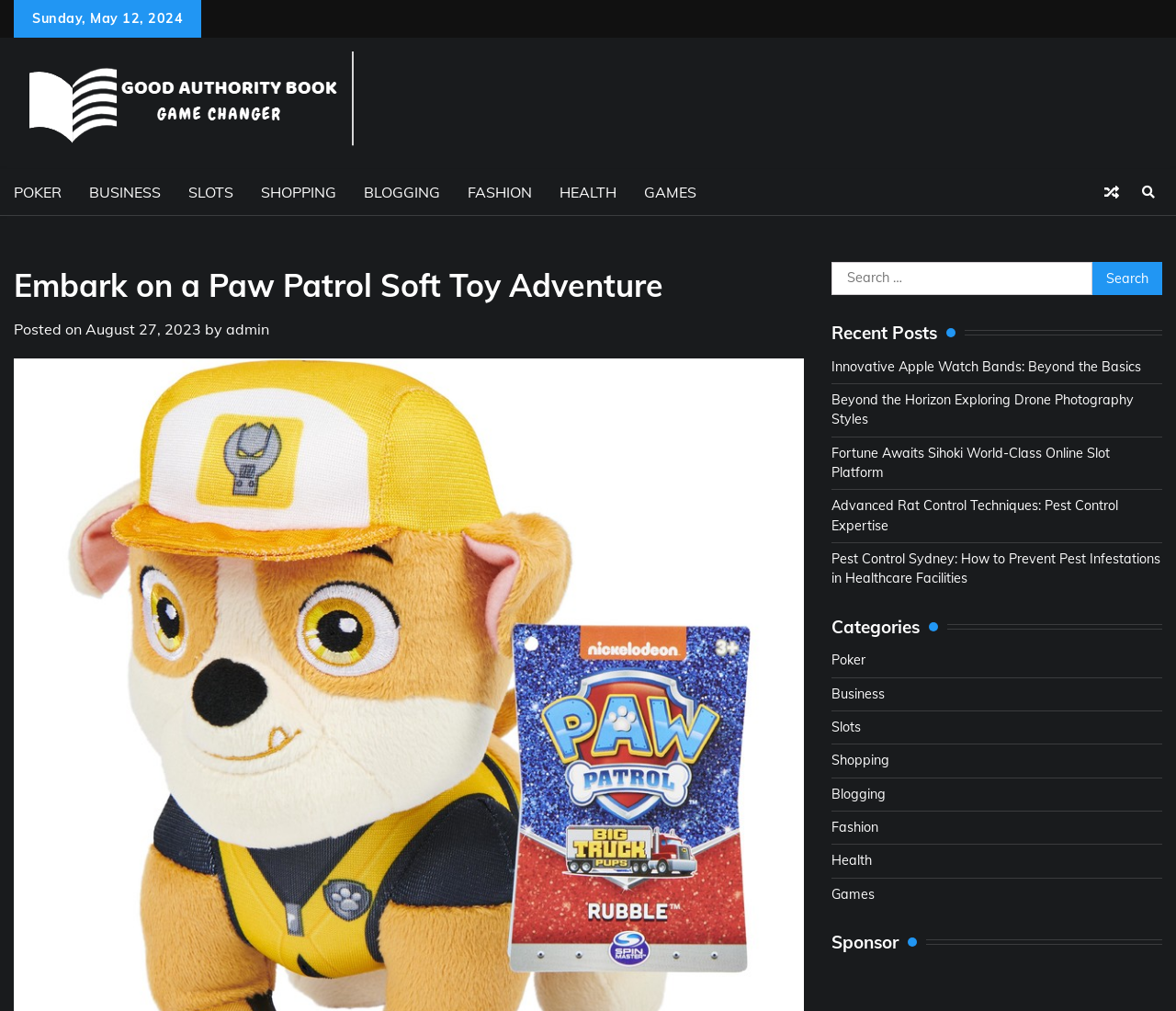Identify and extract the heading text of the webpage.

Embark on a Paw Patrol Soft Toy Adventure